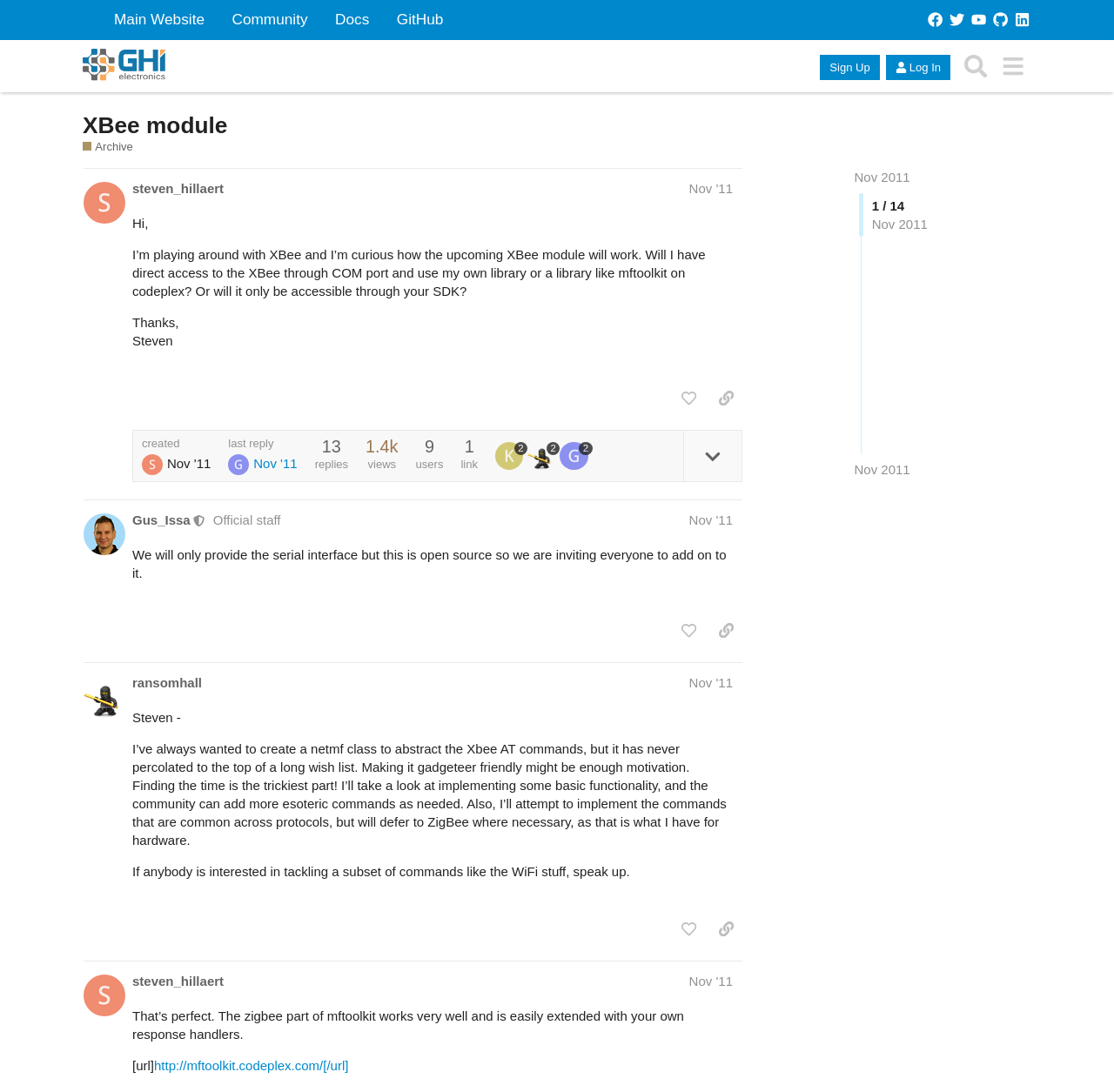Please locate the bounding box coordinates of the element that should be clicked to complete the given instruction: "Click on the 'Log In' button".

[0.795, 0.05, 0.853, 0.073]